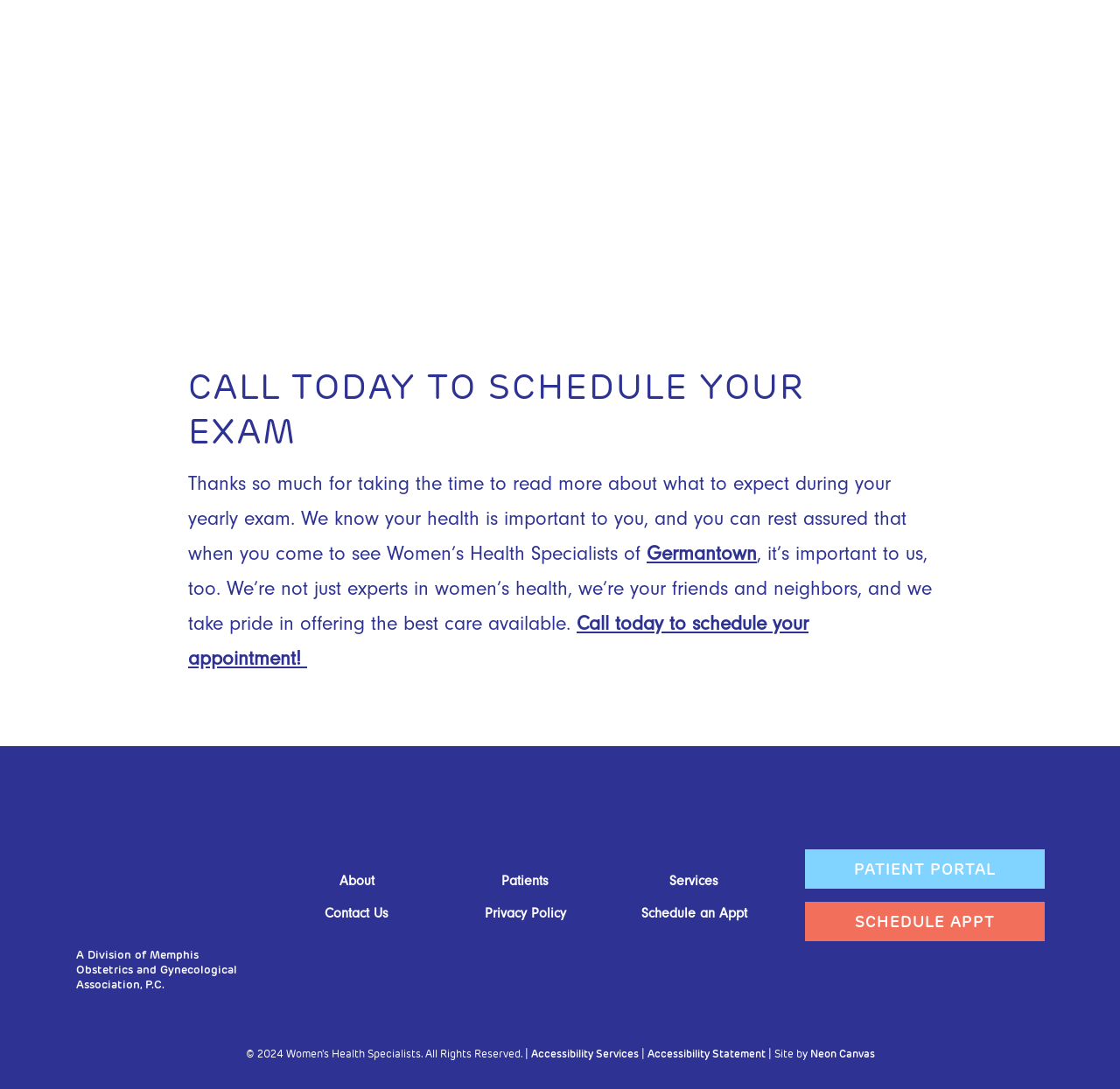Kindly determine the bounding box coordinates for the clickable area to achieve the given instruction: "Click the link to learn more about the Germantown location".

[0.577, 0.497, 0.676, 0.519]